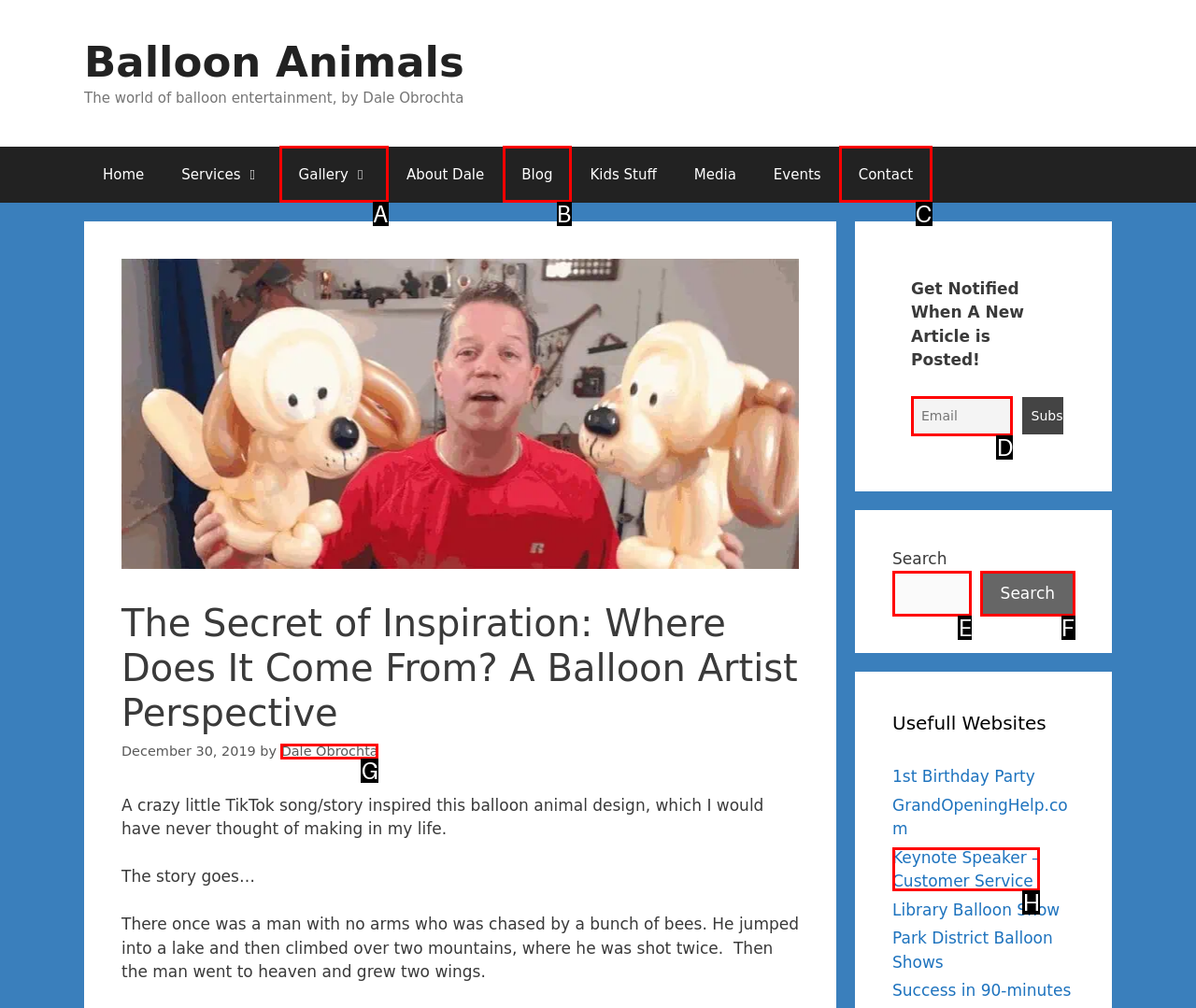From the available choices, determine which HTML element fits this description: Keynote Speaker – Customer Service Respond with the correct letter.

H